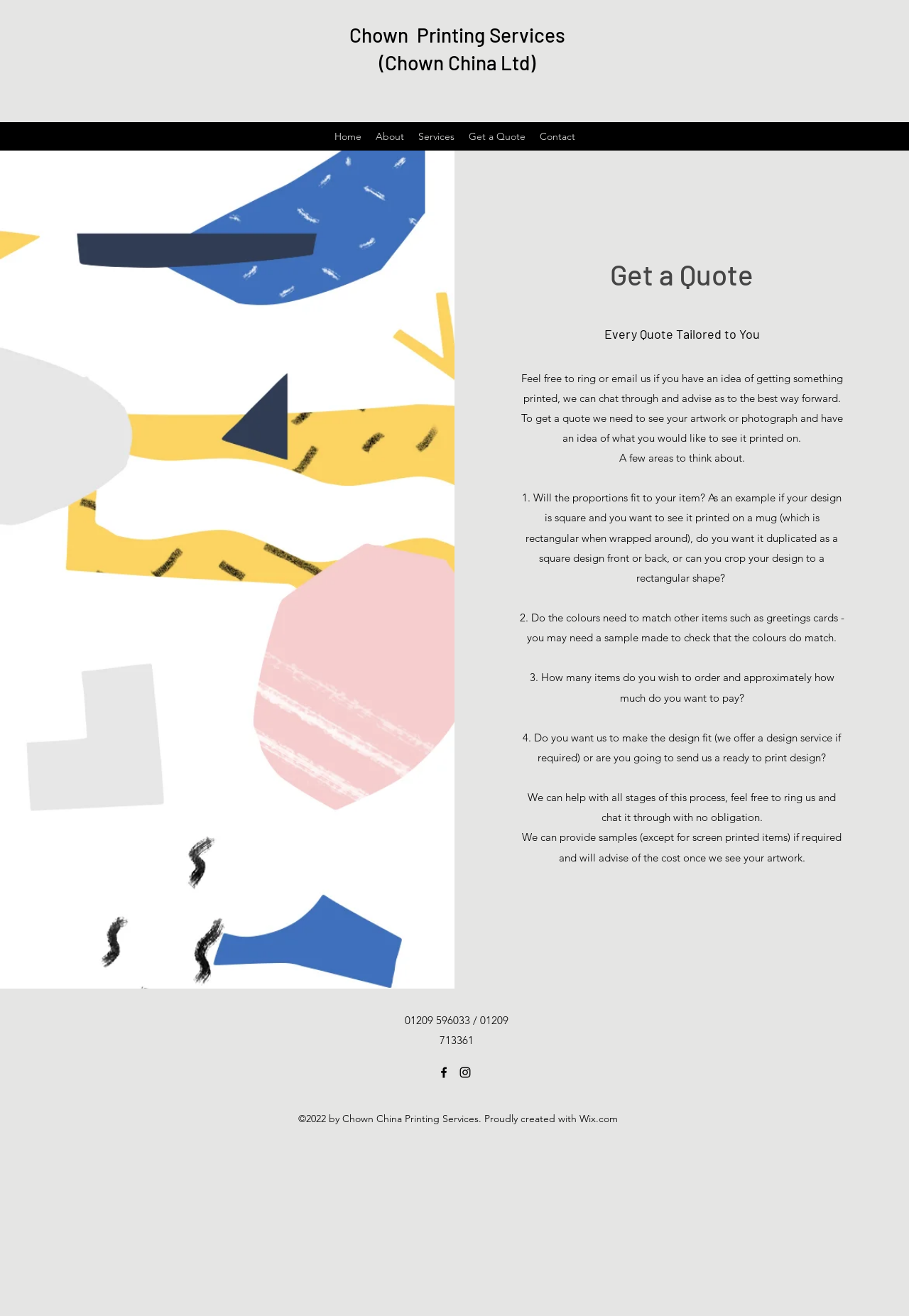Please specify the bounding box coordinates of the clickable region necessary for completing the following instruction: "Click on the 'Home' link". The coordinates must consist of four float numbers between 0 and 1, i.e., [left, top, right, bottom].

[0.36, 0.096, 0.405, 0.112]